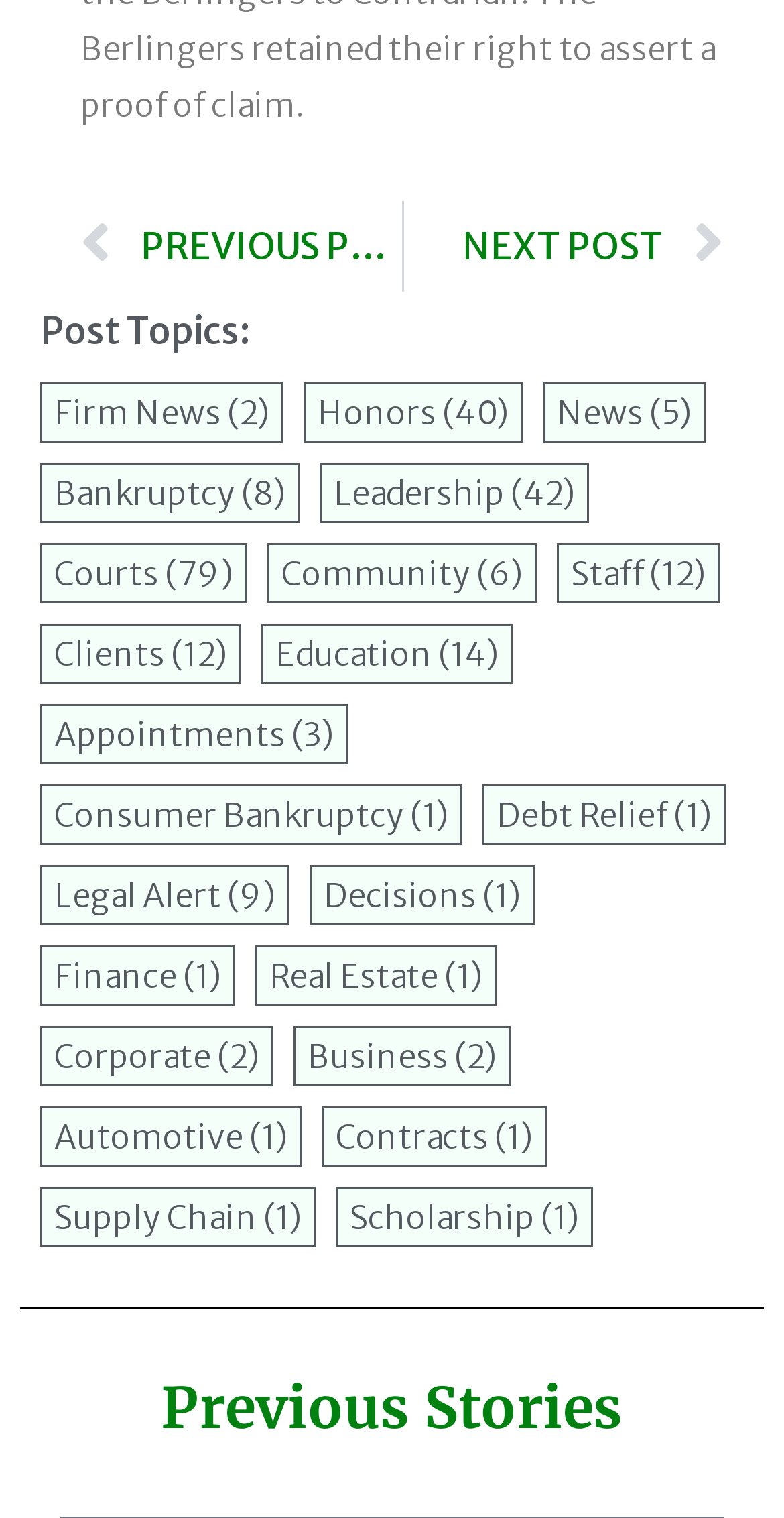Determine the bounding box coordinates of the region to click in order to accomplish the following instruction: "Learn about Bankruptcy". Provide the coordinates as four float numbers between 0 and 1, specifically [left, top, right, bottom].

[0.069, 0.313, 0.364, 0.335]